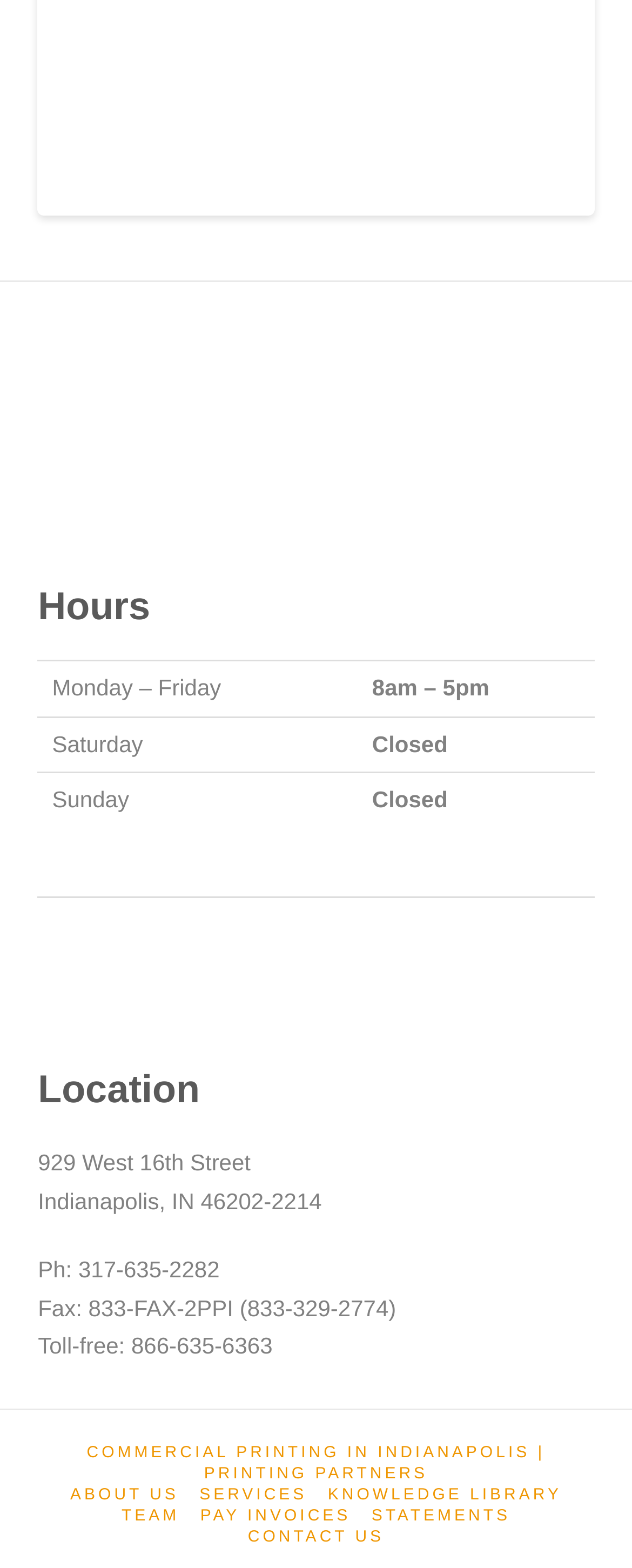Locate the bounding box coordinates of the element's region that should be clicked to carry out the following instruction: "go to contact page". The coordinates need to be four float numbers between 0 and 1, i.e., [left, top, right, bottom].

None